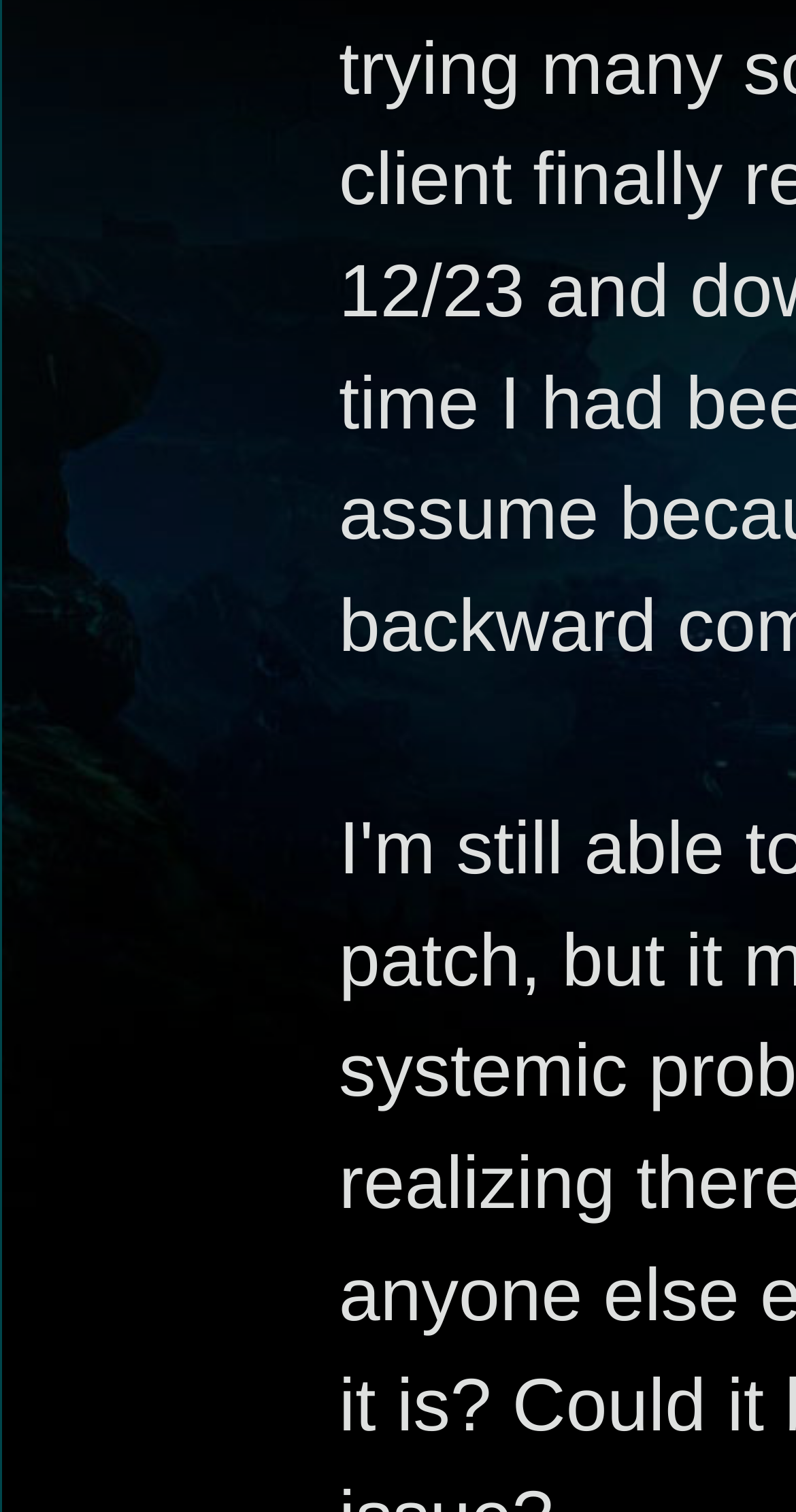How many main navigation links are there?
Based on the visual, give a brief answer using one word or a short phrase.

4